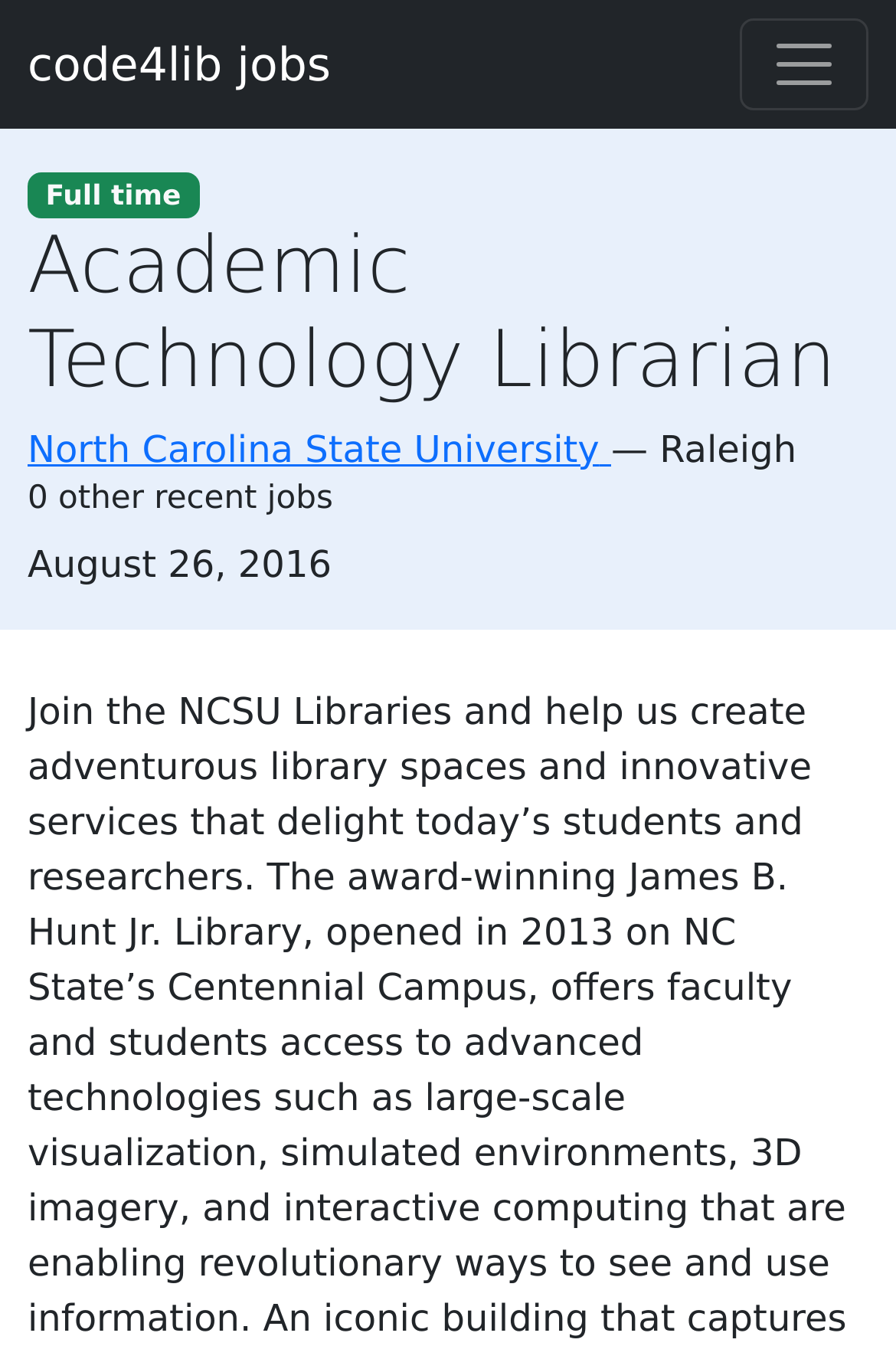Determine the webpage's heading and output its text content.

Academic Technology Librarian